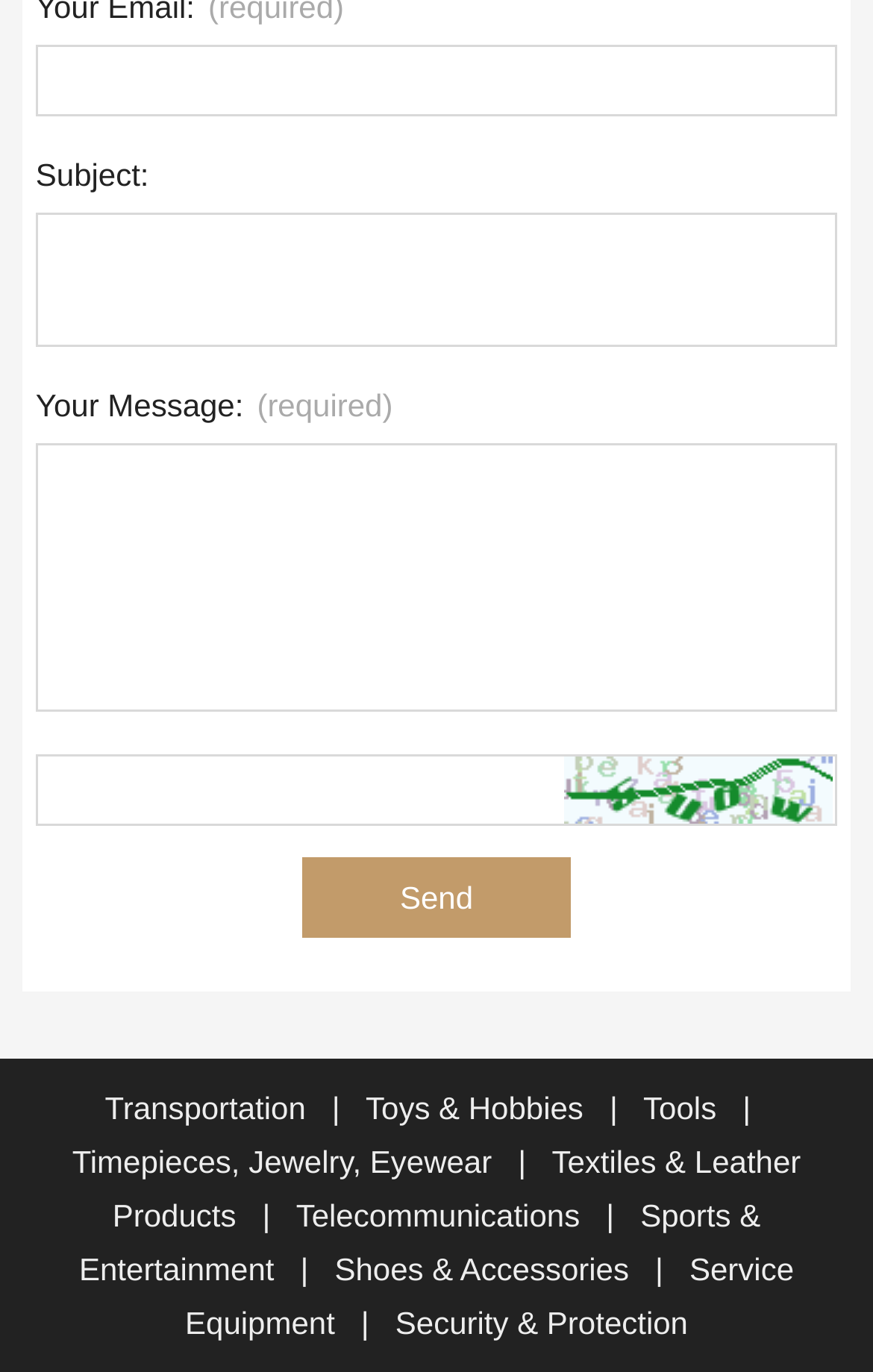What is the image located below the third text box?
Please provide a comprehensive answer based on the contents of the image.

The image located below the third text box does not have a descriptive text or caption, so its purpose or content is unknown.